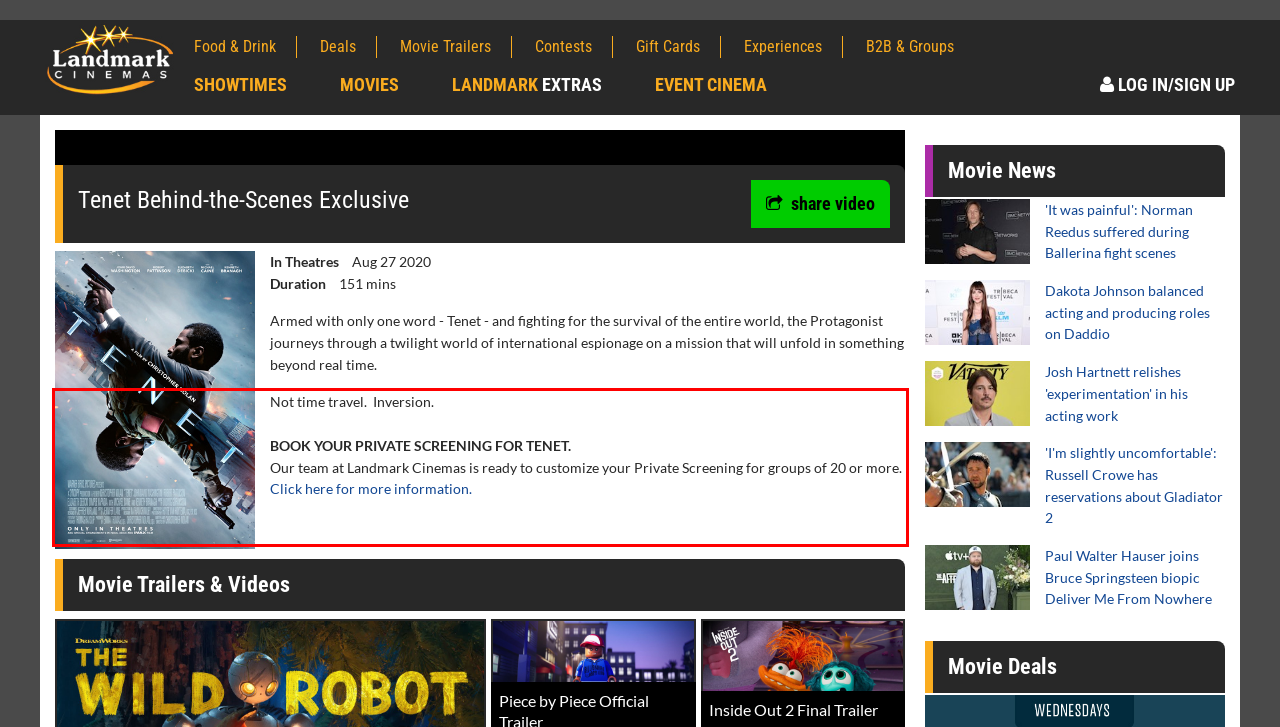In the screenshot of the webpage, find the red bounding box and perform OCR to obtain the text content restricted within this red bounding box.

Not time travel. Inversion. BOOK YOUR PRIVATE SCREENING FOR TENET. Our team at Landmark Cinemas is ready to customize your Private Screening for groups of 20 or more. Click here for more information.